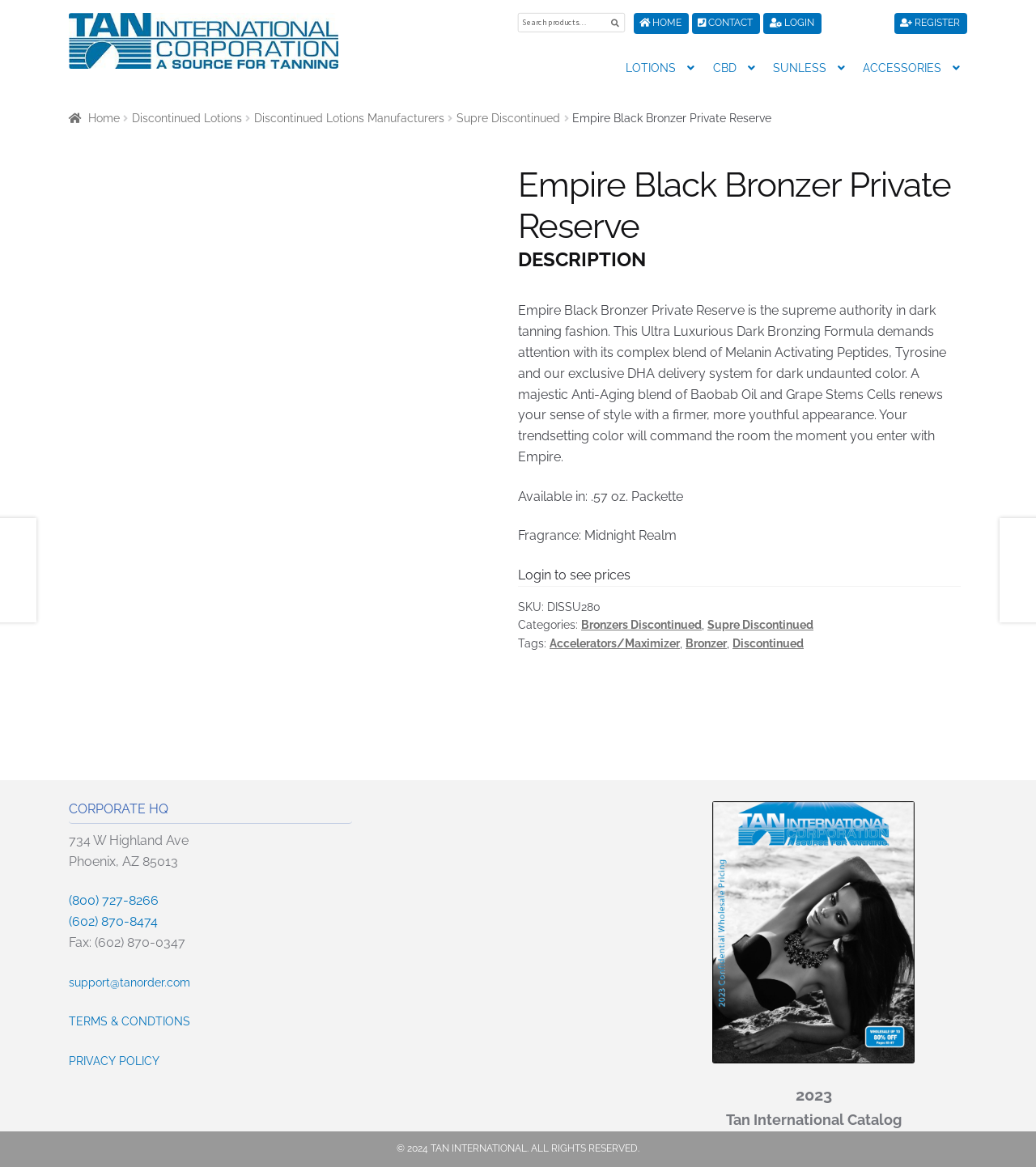What is the address of corporate HQ?
Please give a detailed and thorough answer to the question, covering all relevant points.

I found the answer by looking at the contact information section at the bottom of the webpage, which lists the address of corporate HQ as 734 W Highland Ave, Phoenix, AZ 85013.